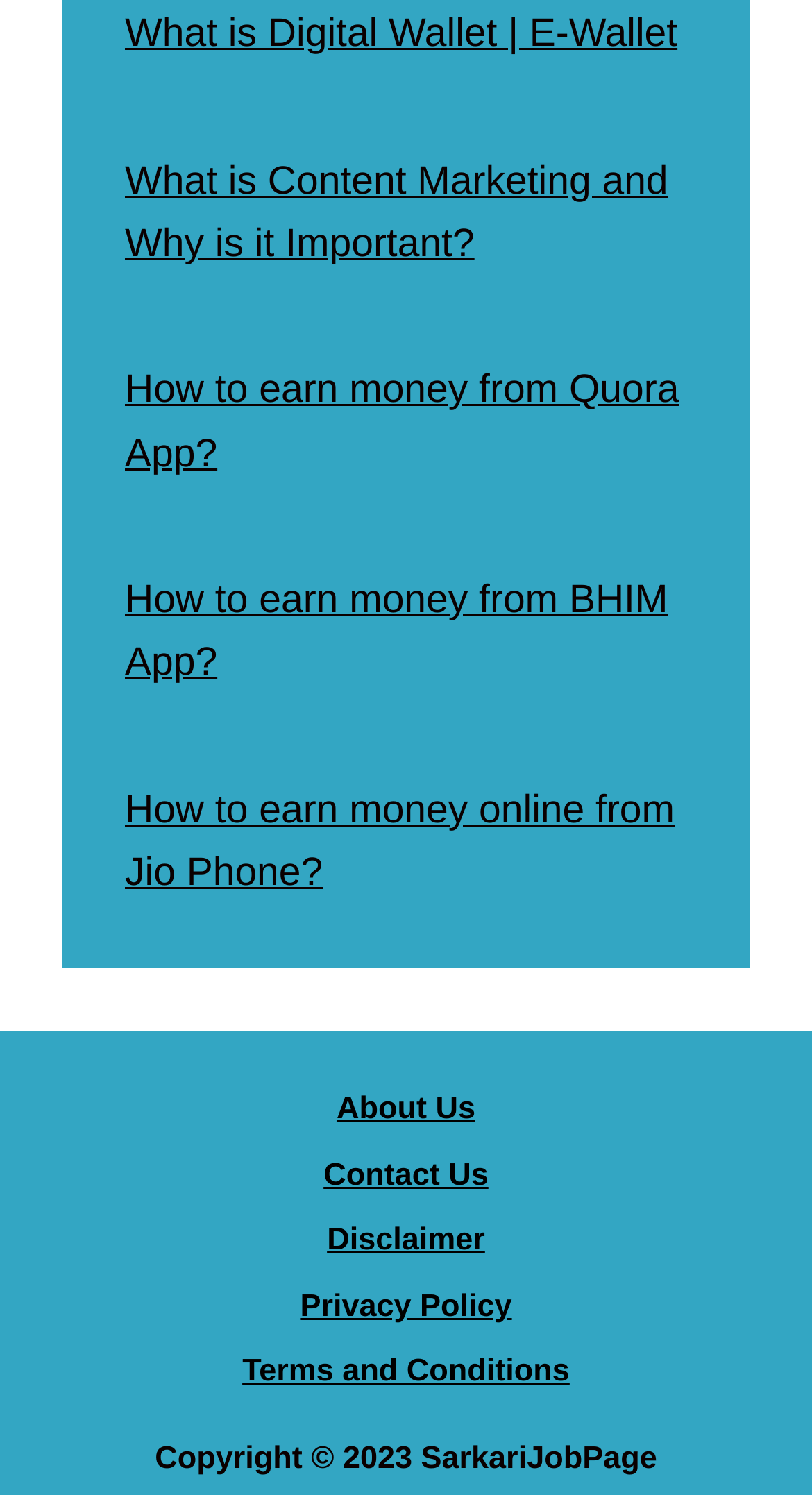Determine the bounding box coordinates for the clickable element to execute this instruction: "Learn about digital wallets". Provide the coordinates as four float numbers between 0 and 1, i.e., [left, top, right, bottom].

[0.154, 0.009, 0.834, 0.038]